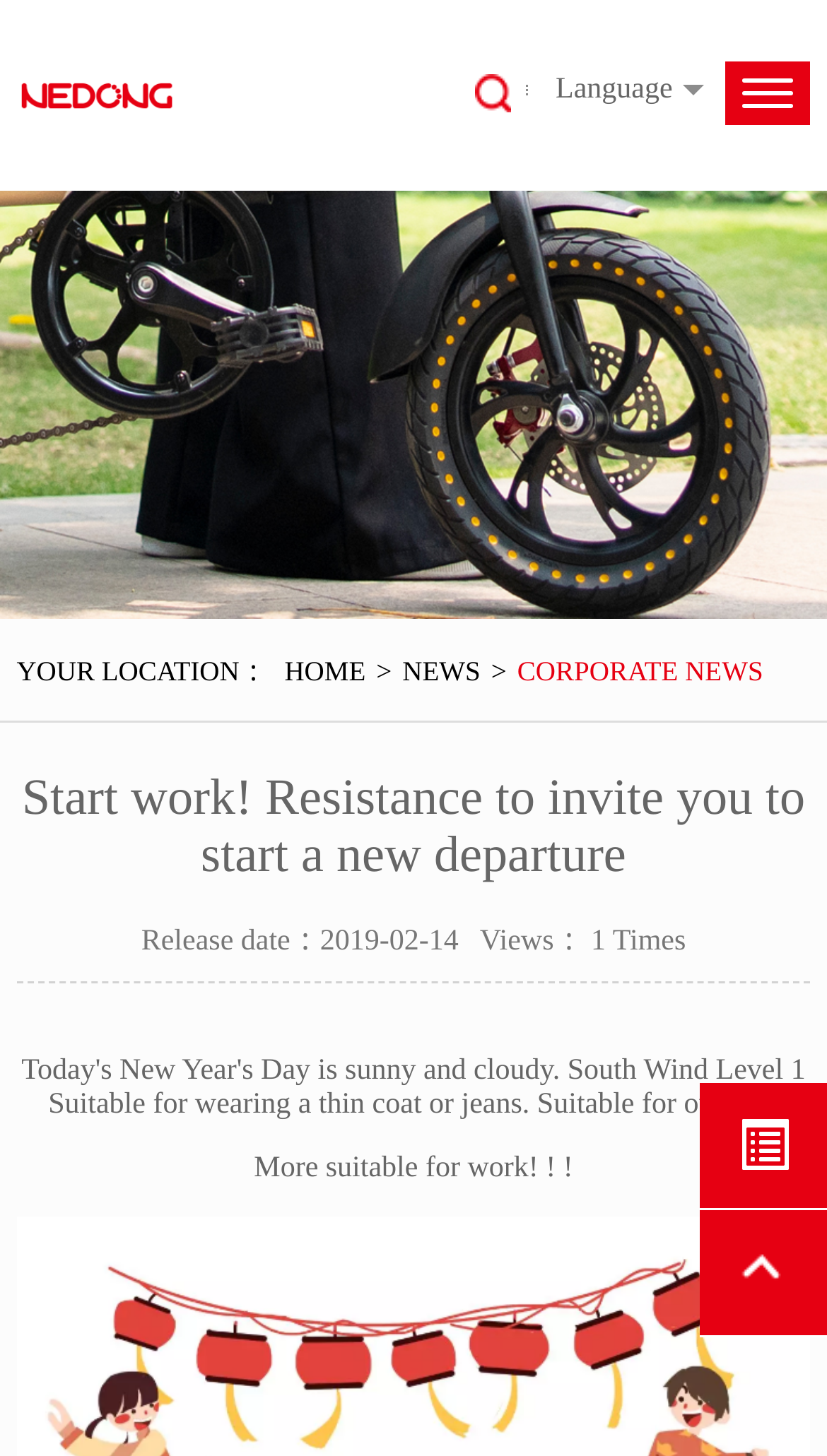How many navigation links are there?
Refer to the image and provide a concise answer in one word or phrase.

2